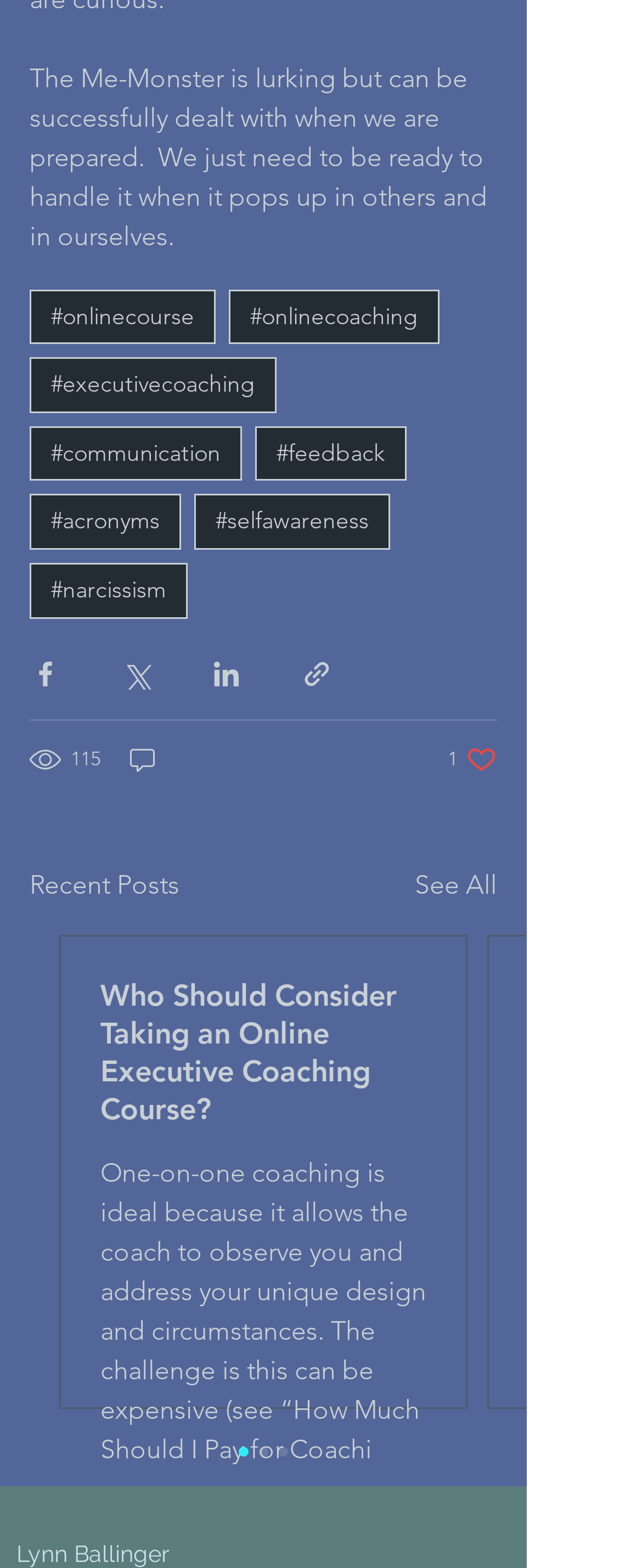Determine the bounding box coordinates of the clickable region to carry out the instruction: "Click on the like button".

[0.697, 0.474, 0.774, 0.494]